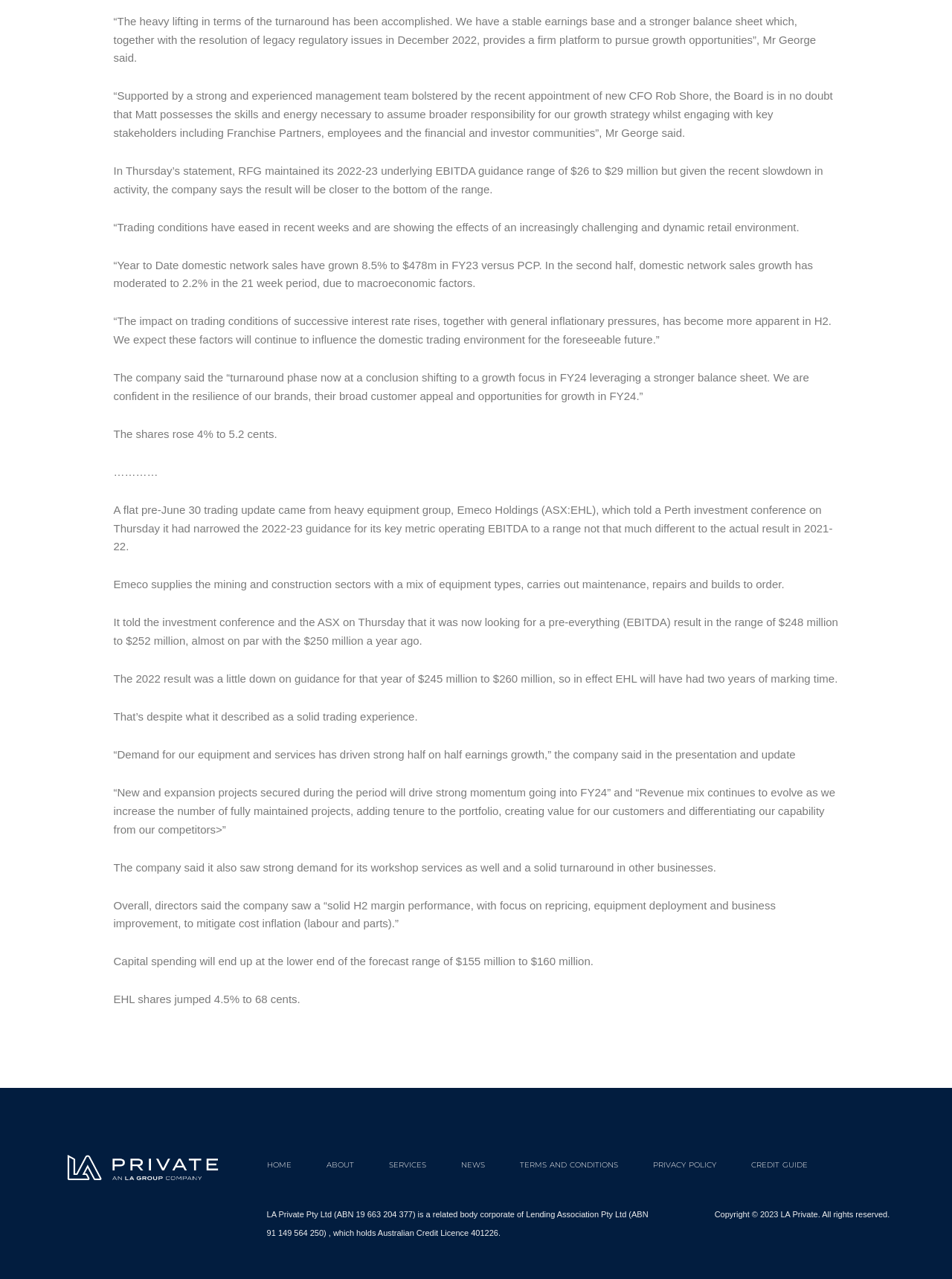Provide the bounding box coordinates, formatted as (top-left x, top-left y, bottom-right x, bottom-right y), with all values being floating point numbers between 0 and 1. Identify the bounding box of the UI element that matches the description: BM Stephens

None